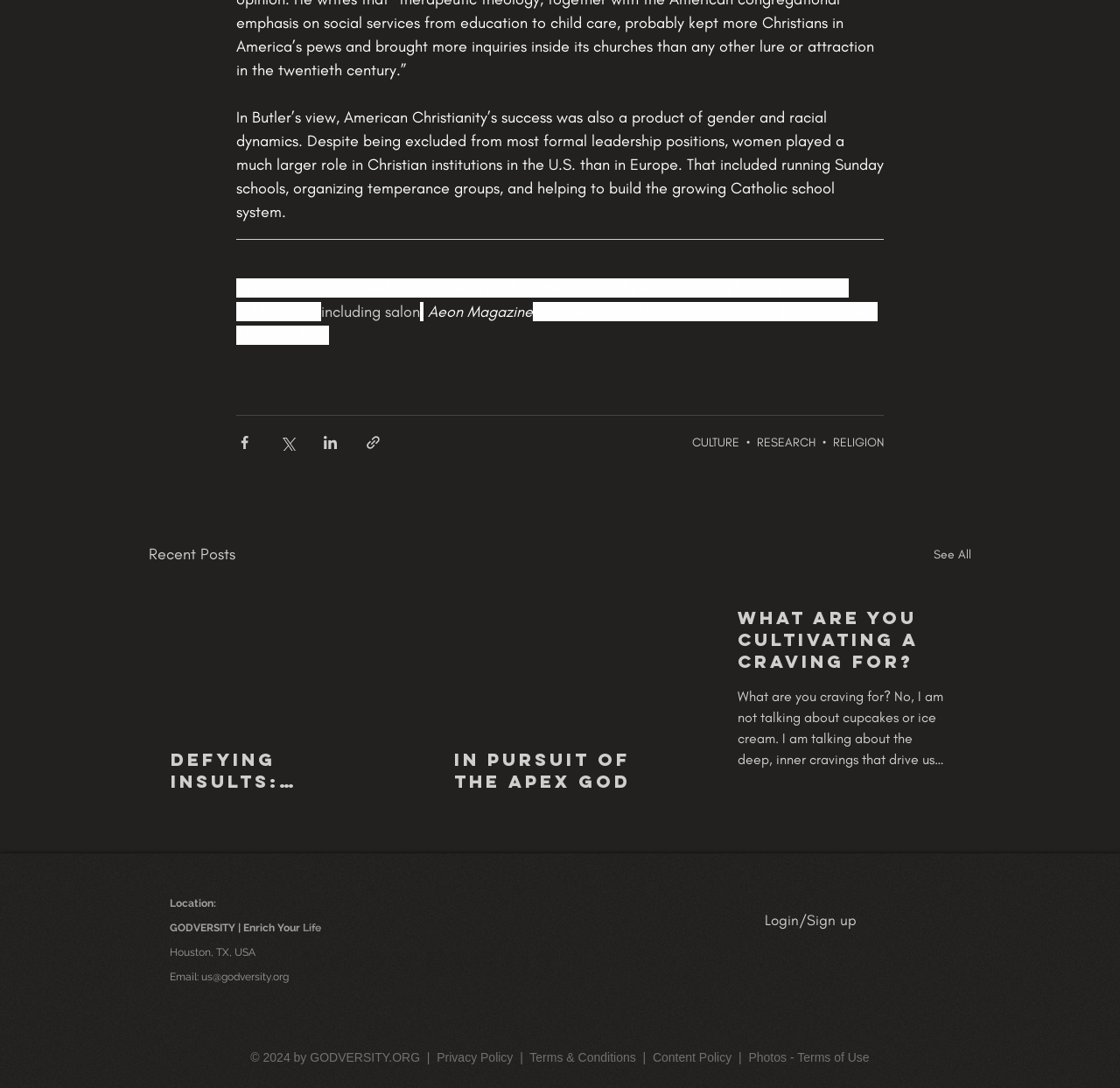Please identify the bounding box coordinates of where to click in order to follow the instruction: "Read the article 'Defying Insults: Embracing the Cheek Insult in Modern Context'".

[0.152, 0.688, 0.34, 0.728]